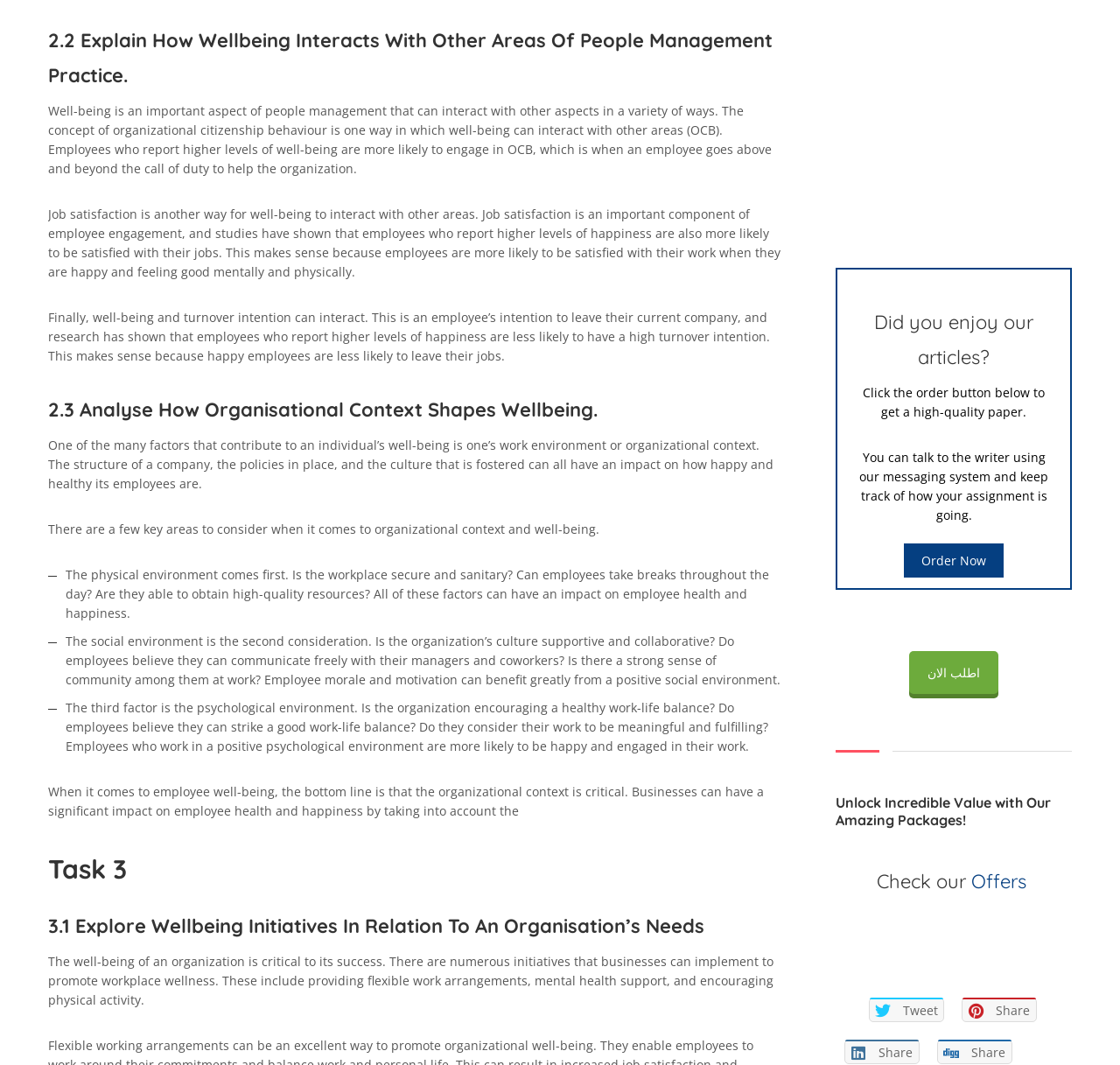What is the second factor to consider when it comes to organizational context and wellbeing?
Answer the question with a single word or phrase by looking at the picture.

Social environment